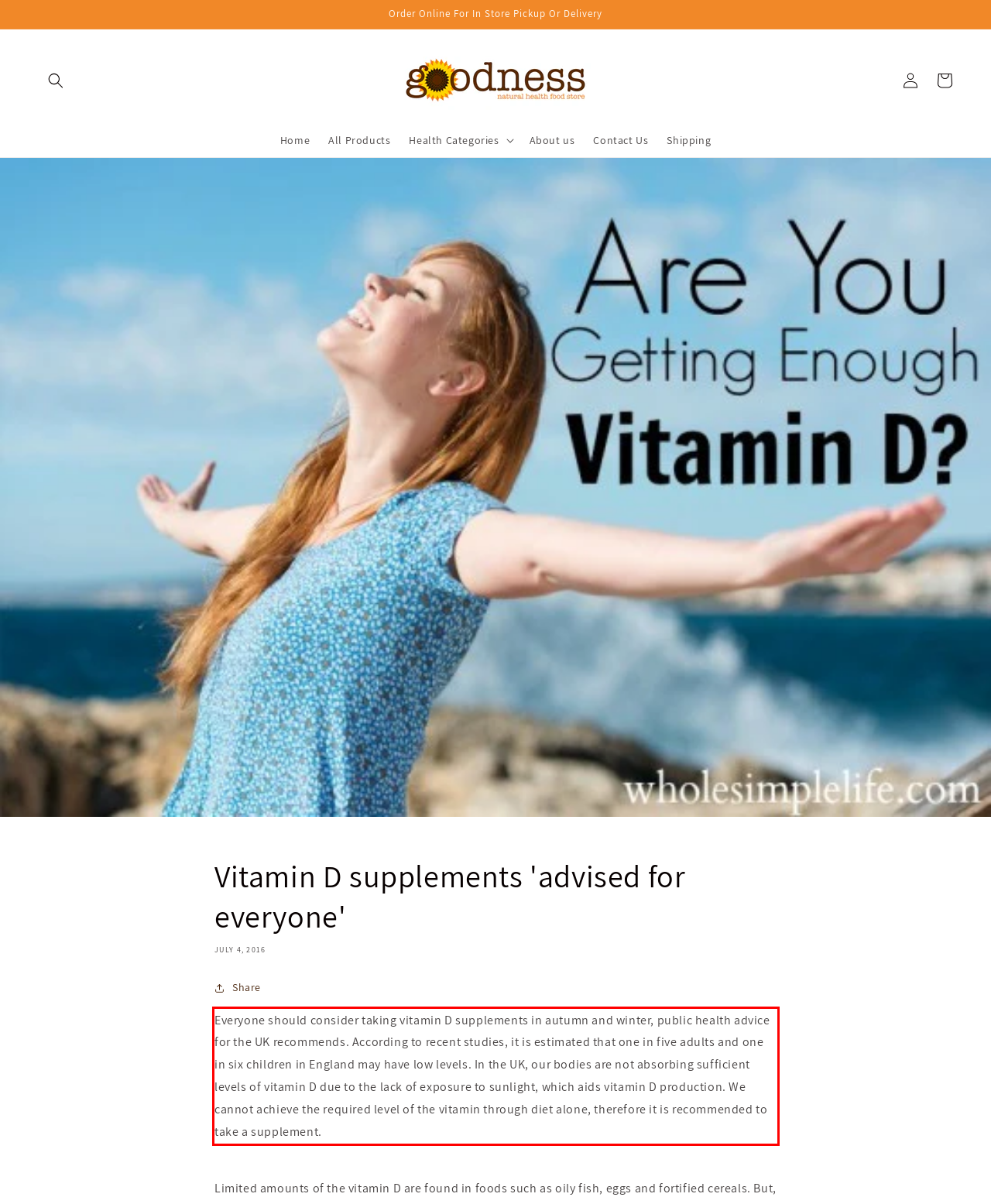You are given a webpage screenshot with a red bounding box around a UI element. Extract and generate the text inside this red bounding box.

Everyone should consider taking vitamin D supplements in autumn and winter, public health advice for the UK recommends. According to recent studies, it is estimated that one in five adults and one in six children in England may have low levels. In the UK, our bodies are not absorbing sufficient levels of vitamin D due to the lack of exposure to sunlight, which aids vitamin D production. We cannot achieve the required level of the vitamin through diet alone, therefore it is recommended to take a supplement.